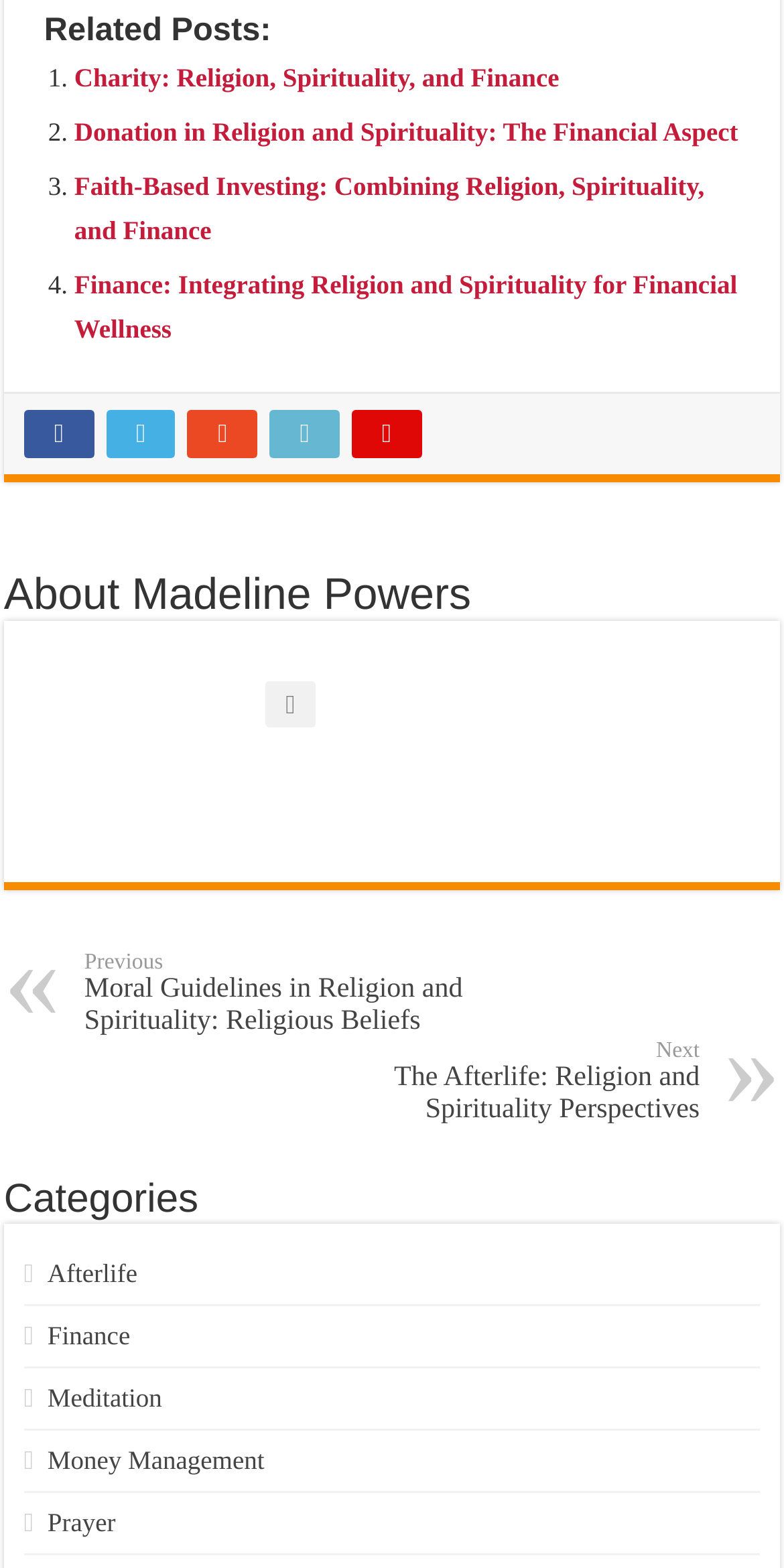Can you pinpoint the bounding box coordinates for the clickable element required for this instruction: "Click on 'Charity: Religion, Spirituality, and Finance'"? The coordinates should be four float numbers between 0 and 1, i.e., [left, top, right, bottom].

[0.095, 0.04, 0.713, 0.059]